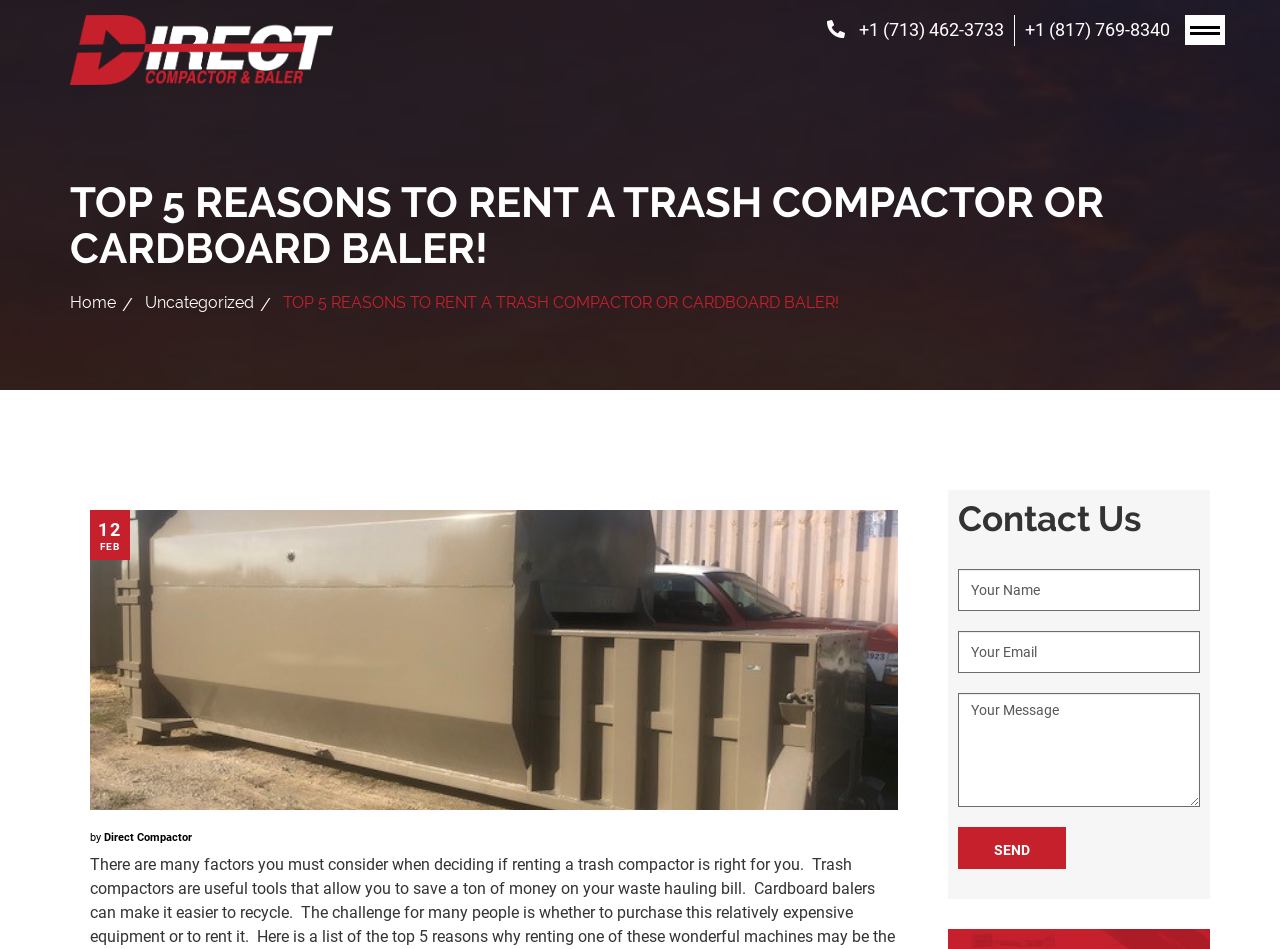What is the month of the blog post?
Respond to the question with a single word or phrase according to the image.

FEB